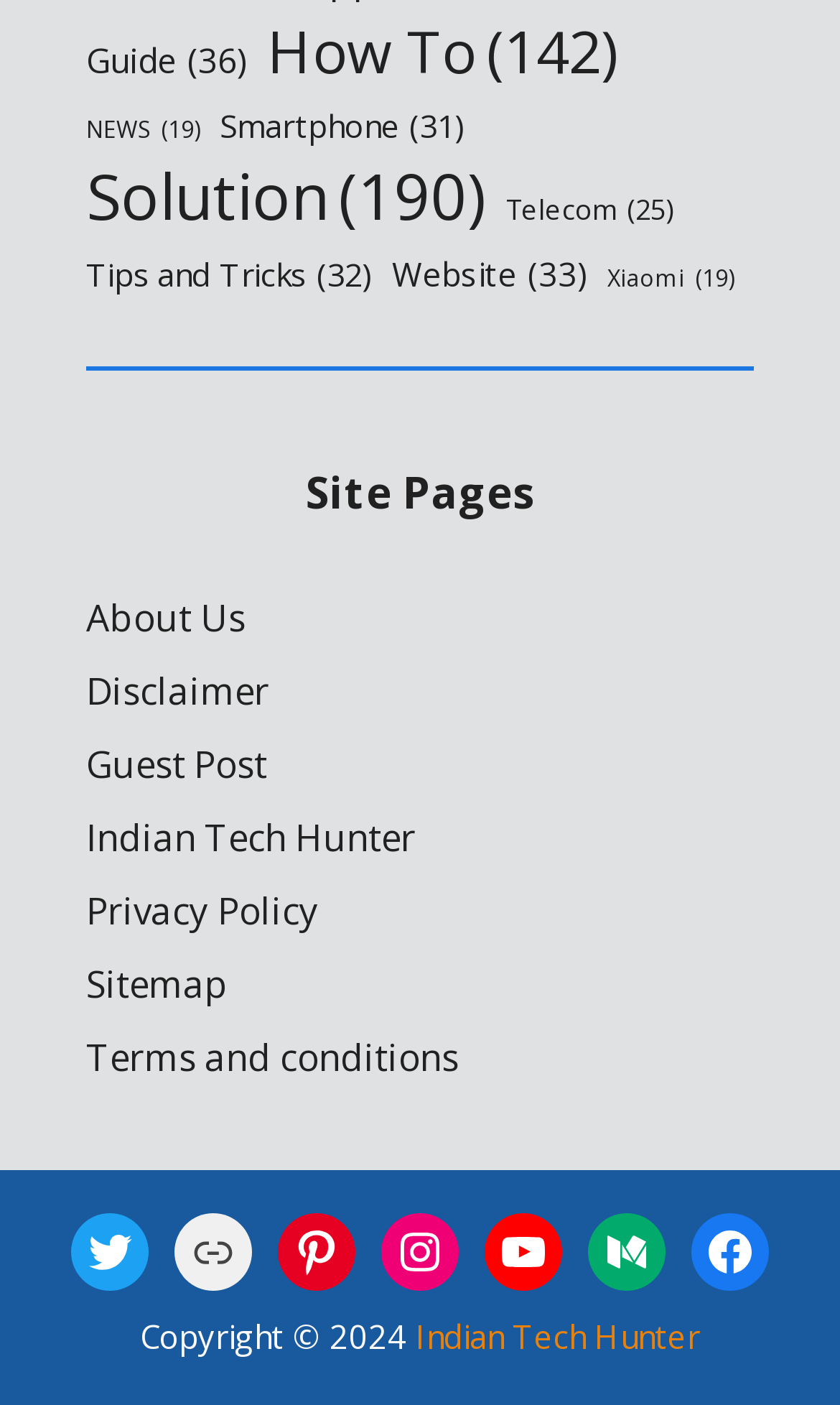Please predict the bounding box coordinates of the element's region where a click is necessary to complete the following instruction: "Read Disclaimer". The coordinates should be represented by four float numbers between 0 and 1, i.e., [left, top, right, bottom].

[0.103, 0.473, 0.331, 0.509]